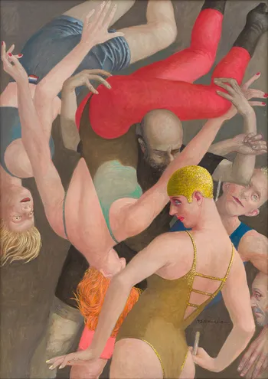Using the elements shown in the image, answer the question comprehensively: What is the dominant mood conveyed by the artwork?

The caption describes the overall color palette of the artwork as 'rich and vibrant', which enhances the visual appeal and emotional depth of the scene, lending a sense of warmth and exuberance. This suggests that the dominant mood conveyed by the artwork is one of warmth and exuberance.